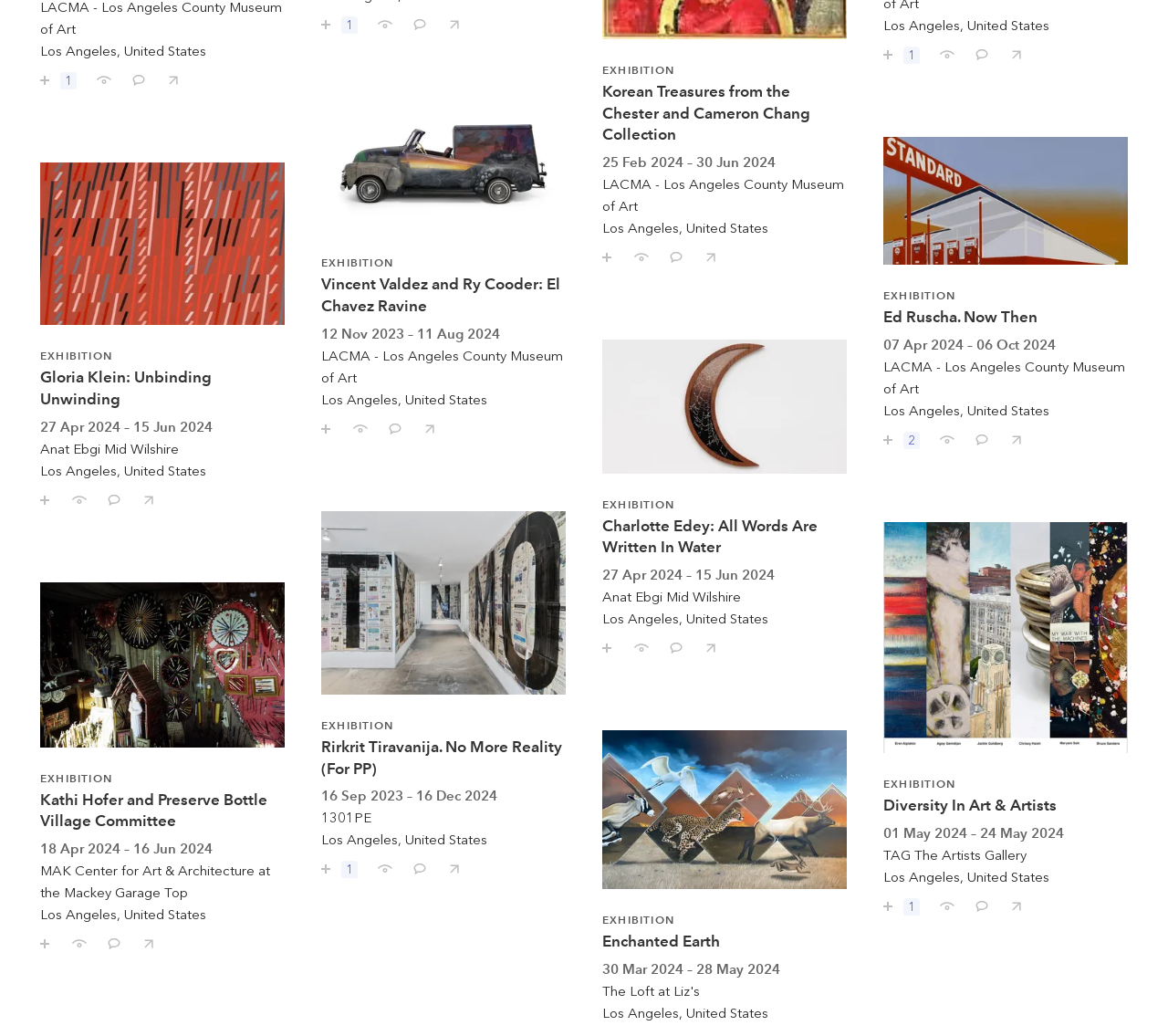Locate the bounding box coordinates of the clickable area needed to fulfill the instruction: "Comment on Gloria Klein: Unbinding Unwinding".

[0.082, 0.465, 0.104, 0.491]